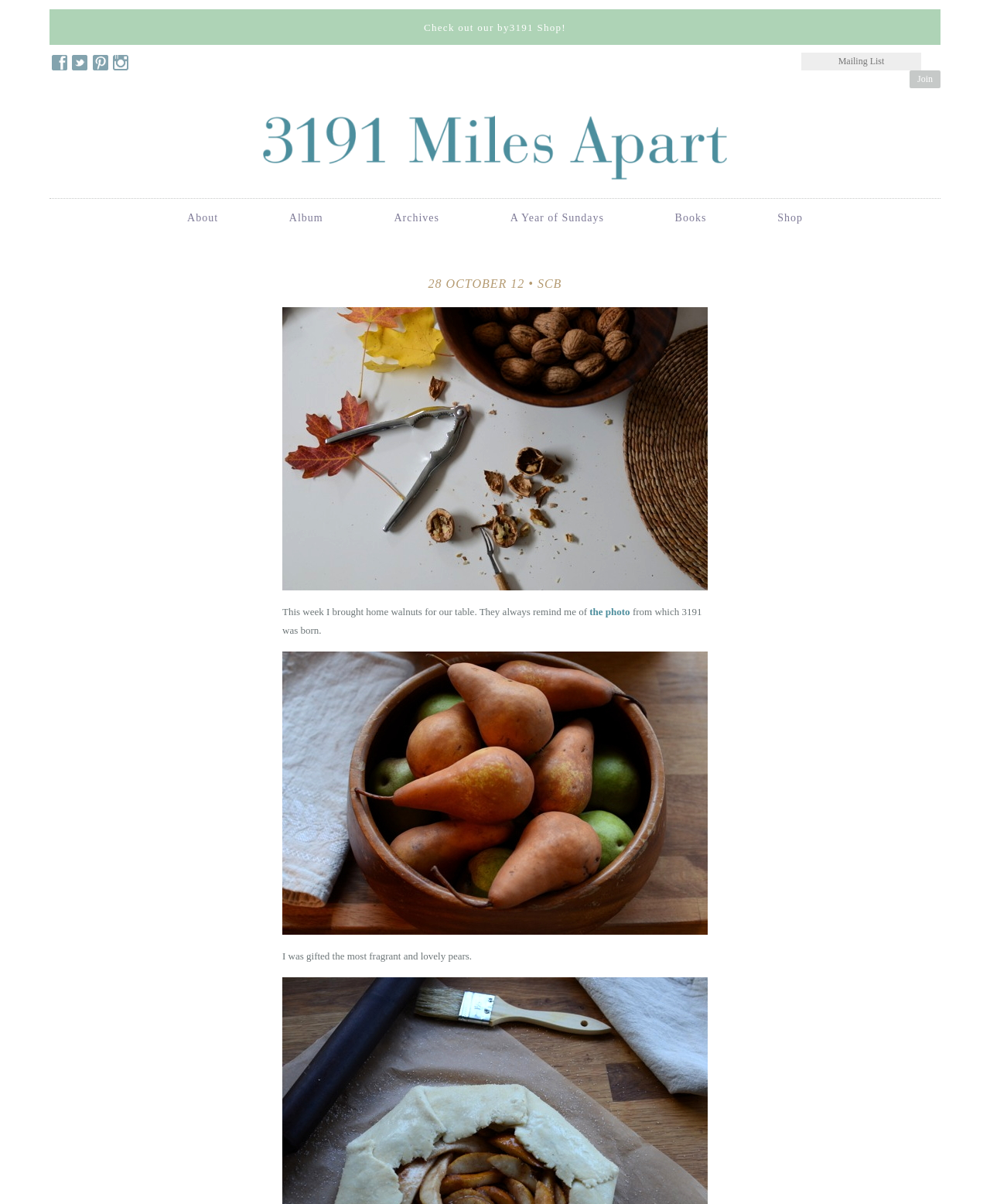Give a concise answer using one word or a phrase to the following question:
What is the purpose of the textbox labeled 'Mailing List'?

to join a mailing list